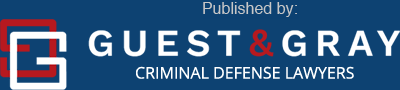Elaborate on all the features and components visible in the image.

The image prominently displays the logo and branding of "Guest & Gray Criminal Defense Lawyers," emphasizing their professional identity within the legal field. The design features a combination of bold typography and a stylized logo, conveying a sense of trust and authority in criminal defense services. The text "Published by:" above the logo indicates that the content is authored or endorsed by this legal firm, enhancing their visibility and credibility in providing legal insights and updates related to criminal defense. This branding is likely part of a blog or online platform where legal expertise is shared with the community.